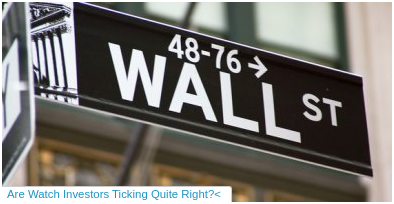Please provide a detailed answer to the question below based on the screenshot: 
What is the topic of discussion or article?

The caption below the sign poses the intriguing question, 'Are Watch Investors Ticking Quite Right?', suggesting a discussion or article related to investment, possibly focusing on the watch industry and its market trends.